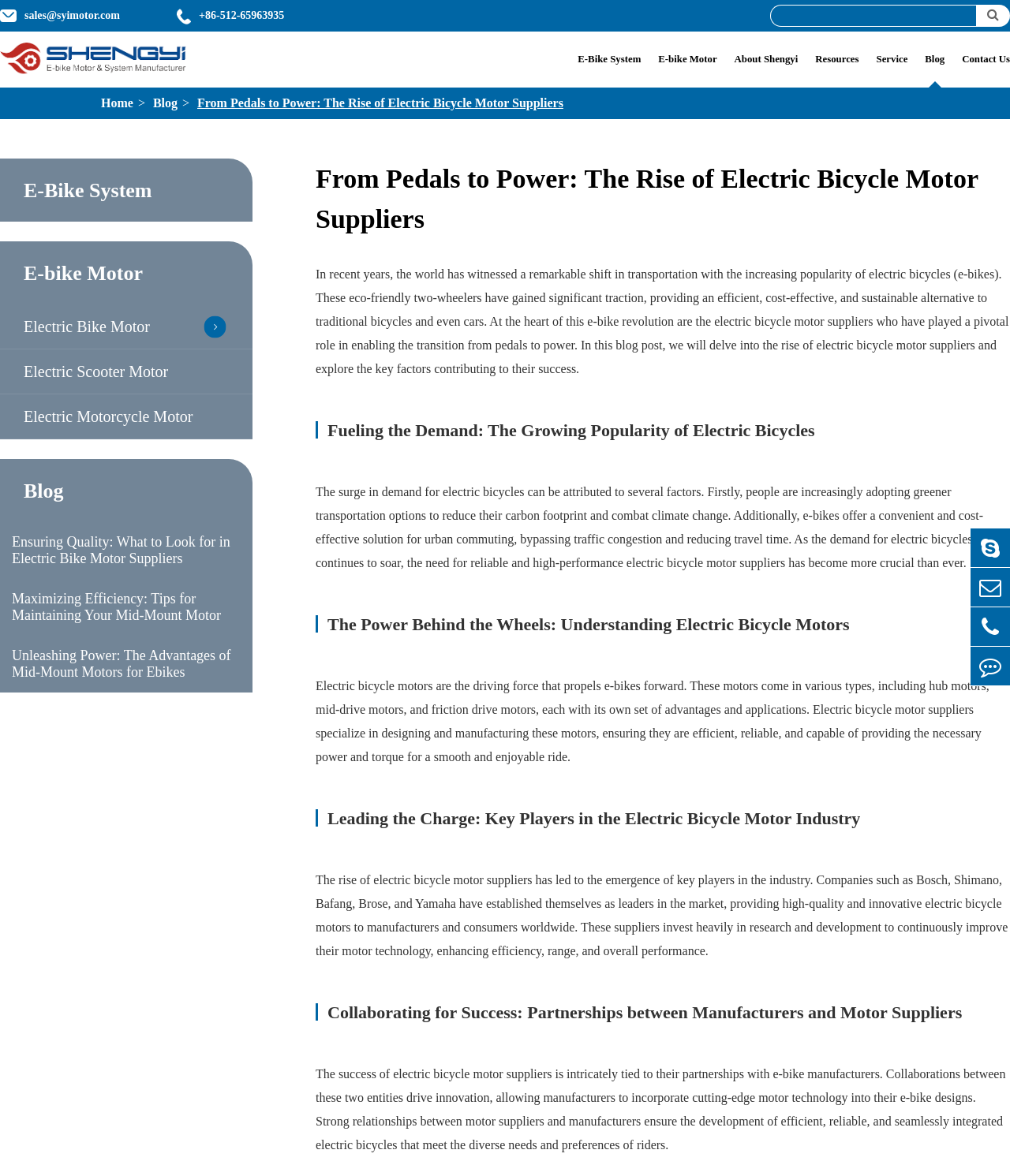Please find the bounding box coordinates of the section that needs to be clicked to achieve this instruction: "Learn more about E-Bike System".

[0.572, 0.027, 0.635, 0.075]